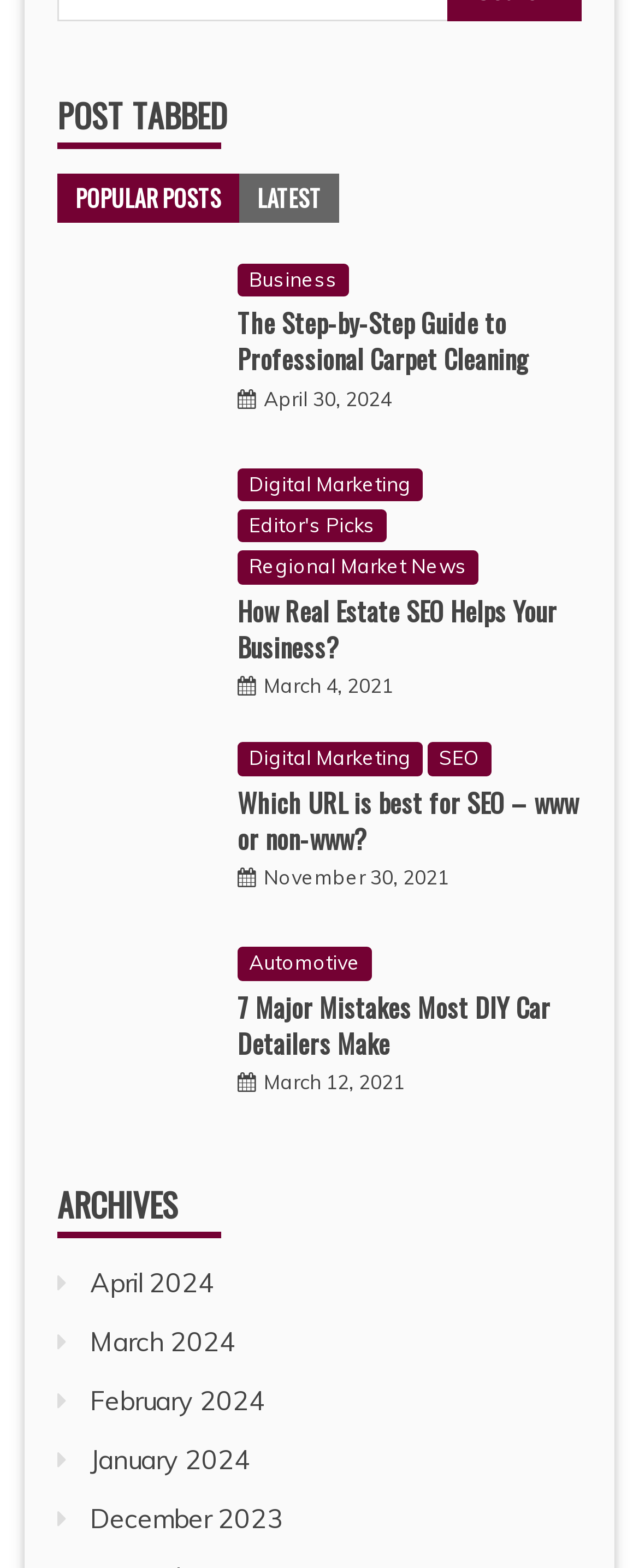Provide the bounding box coordinates for the area that should be clicked to complete the instruction: "View the post 'carpet cleaning in perth'".

[0.09, 0.168, 0.346, 0.272]